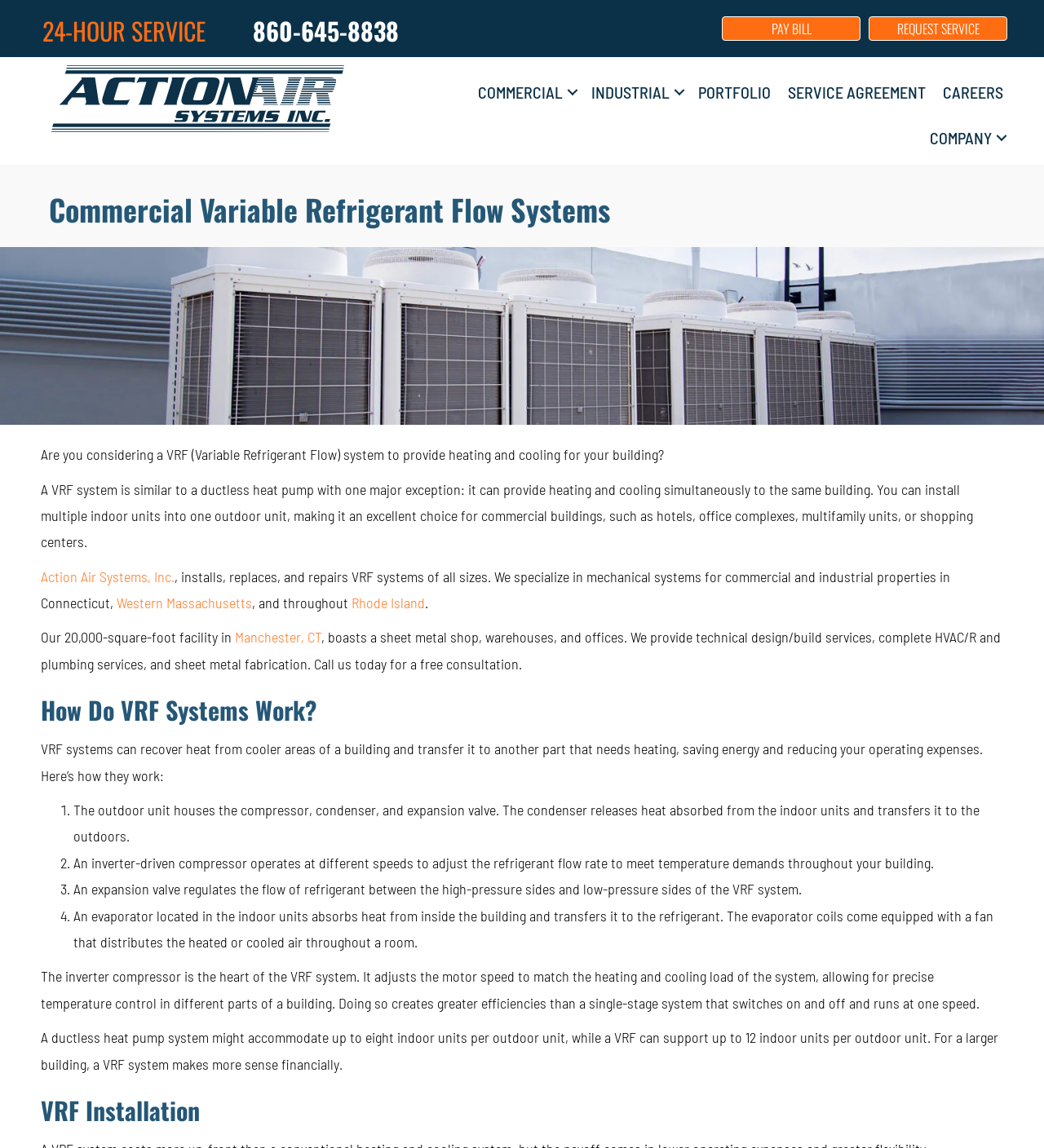Select the bounding box coordinates of the element I need to click to carry out the following instruction: "Contact Action Air Systems, Inc.".

[0.039, 0.494, 0.167, 0.51]